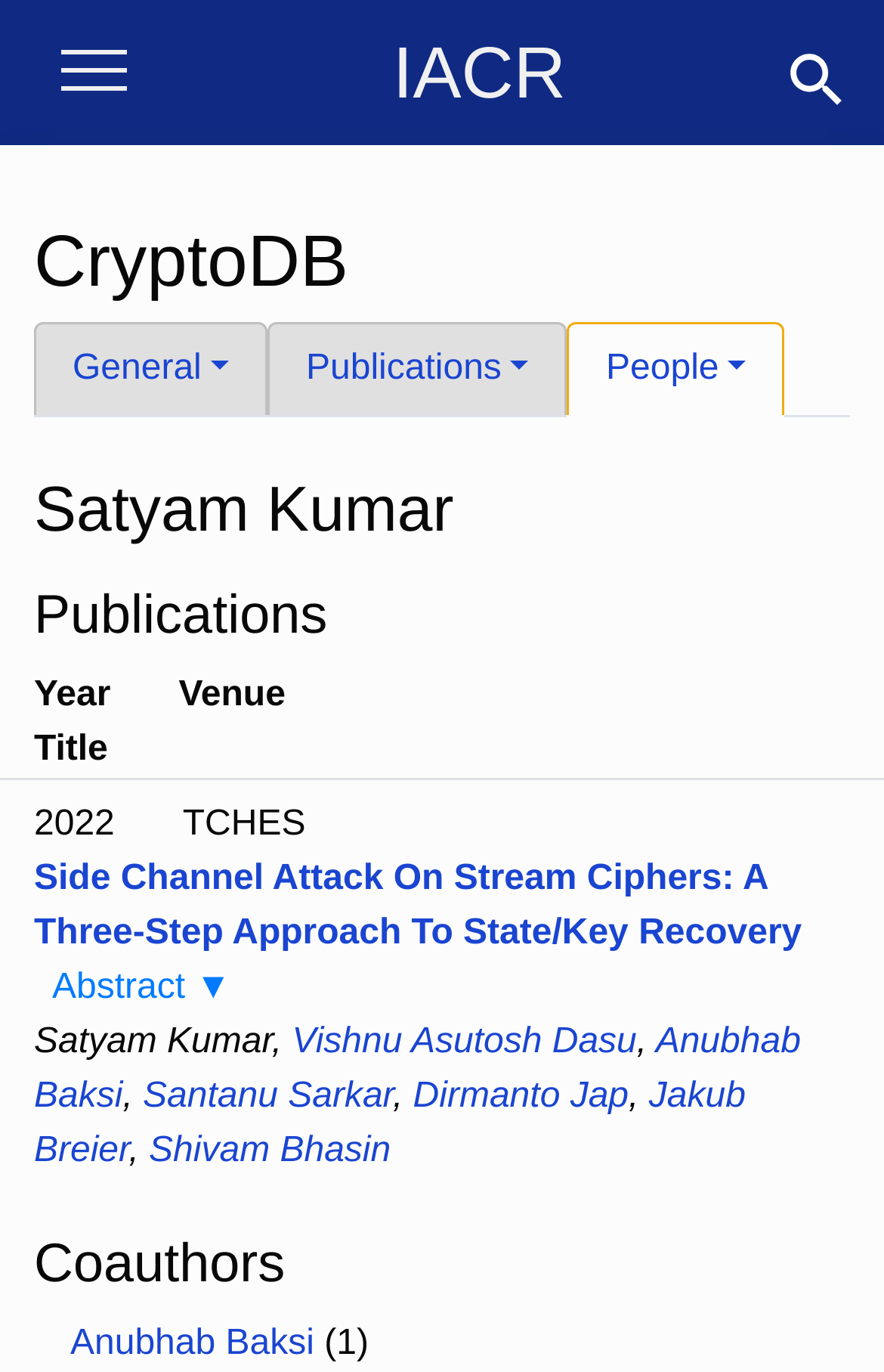What is the venue of the publication?
Answer the question with as much detail as you can, using the image as a reference.

The webpage has a static text element with the text 'TCHES' which is located near the publication title and year, suggesting that it is the venue of the publication.